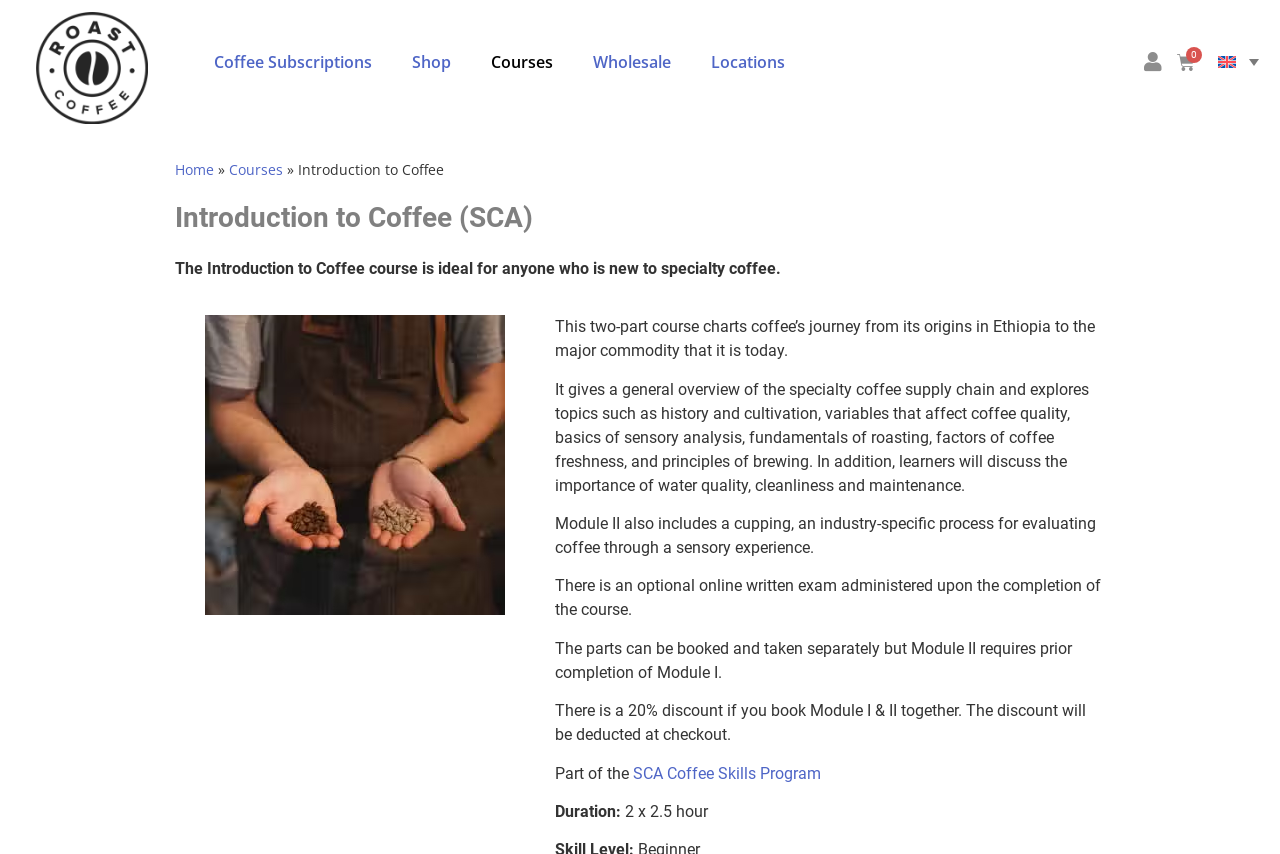Can you pinpoint the bounding box coordinates for the clickable element required for this instruction: "Click the Courses link"? The coordinates should be four float numbers between 0 and 1, i.e., [left, top, right, bottom].

[0.179, 0.187, 0.221, 0.21]